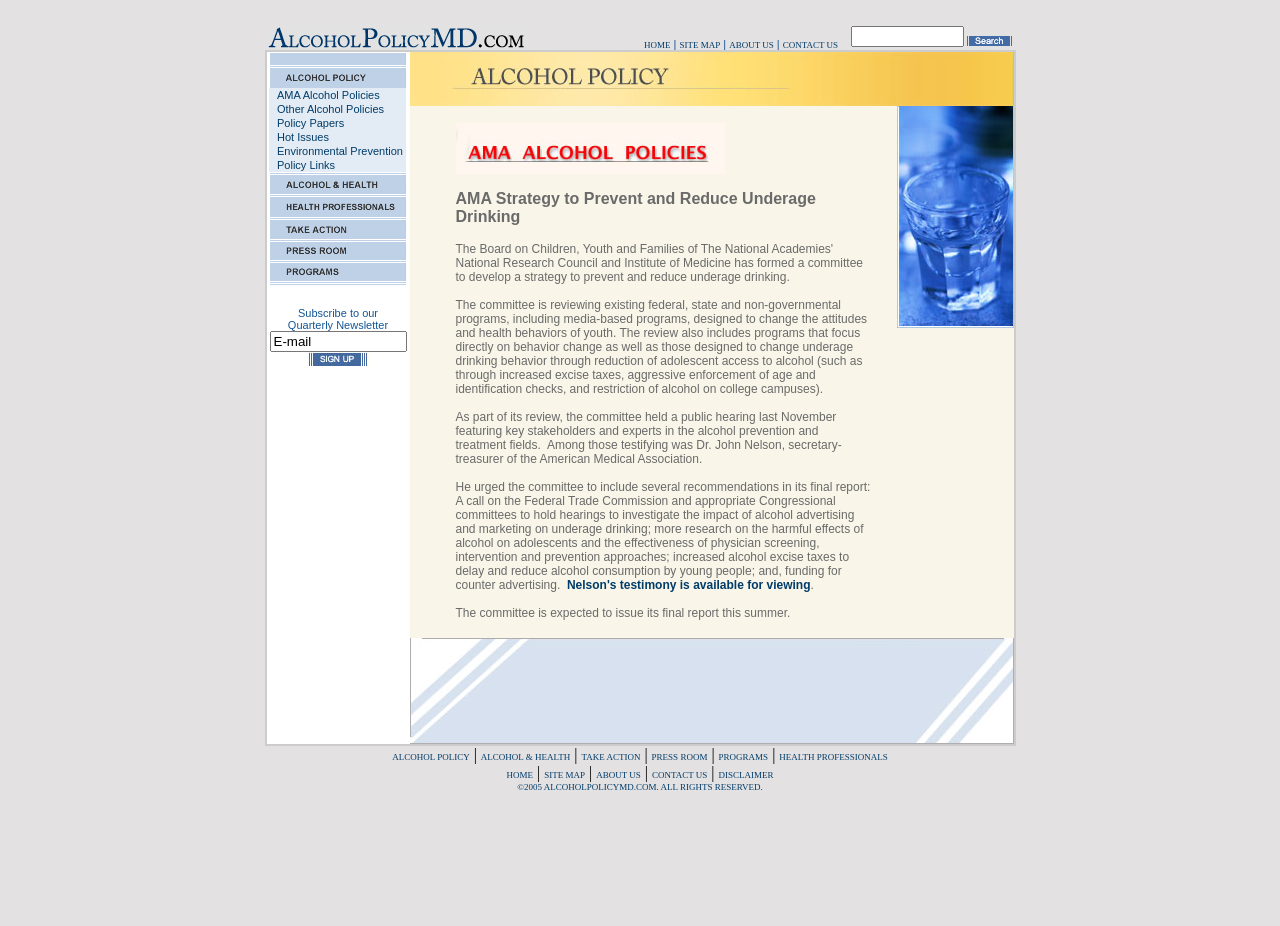Please identify the bounding box coordinates for the region that you need to click to follow this instruction: "Read the 'Introduction to .is Domain' section".

None